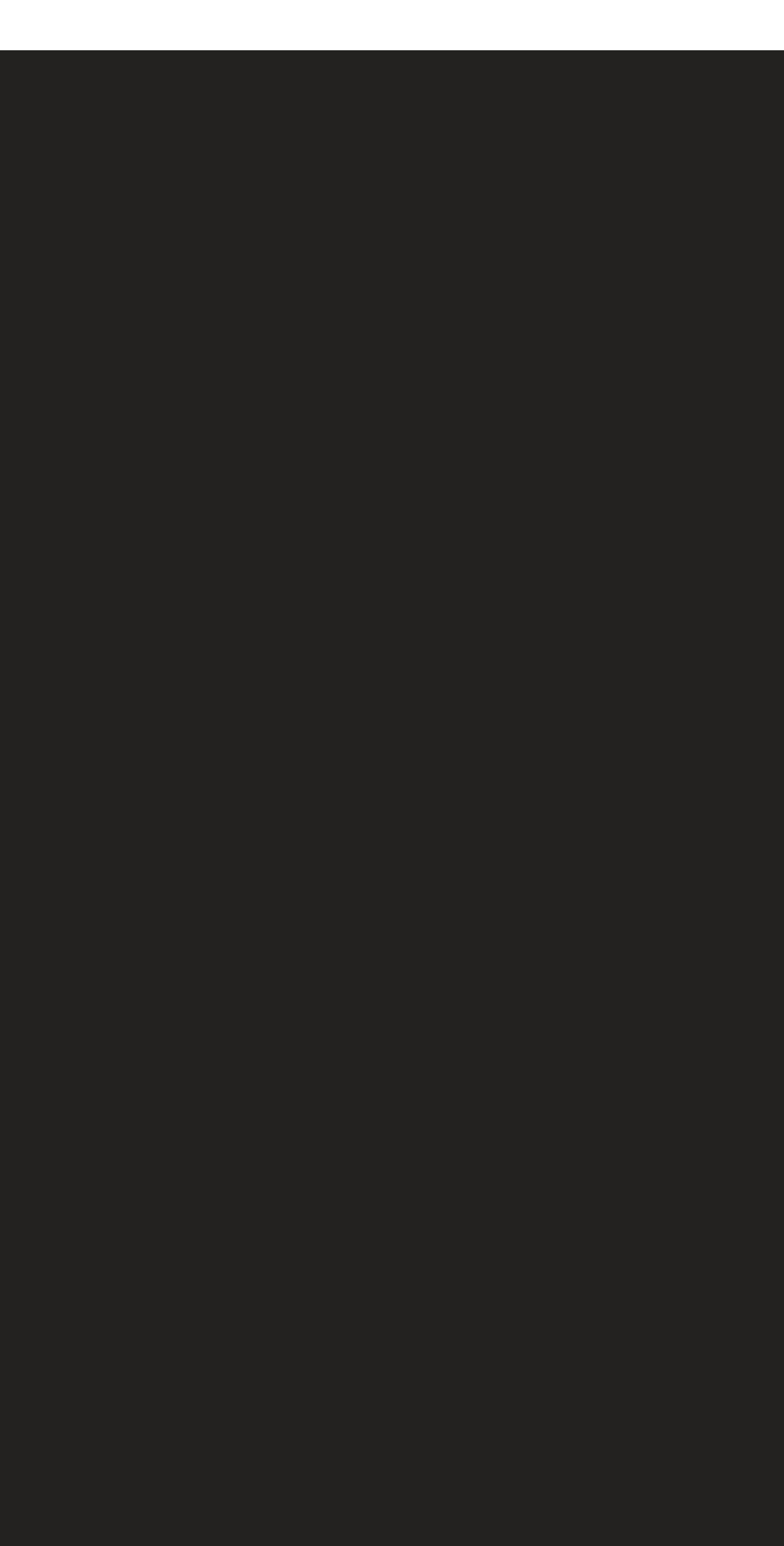Is the email address required to subscribe?
Refer to the image and provide a one-word or short phrase answer.

No